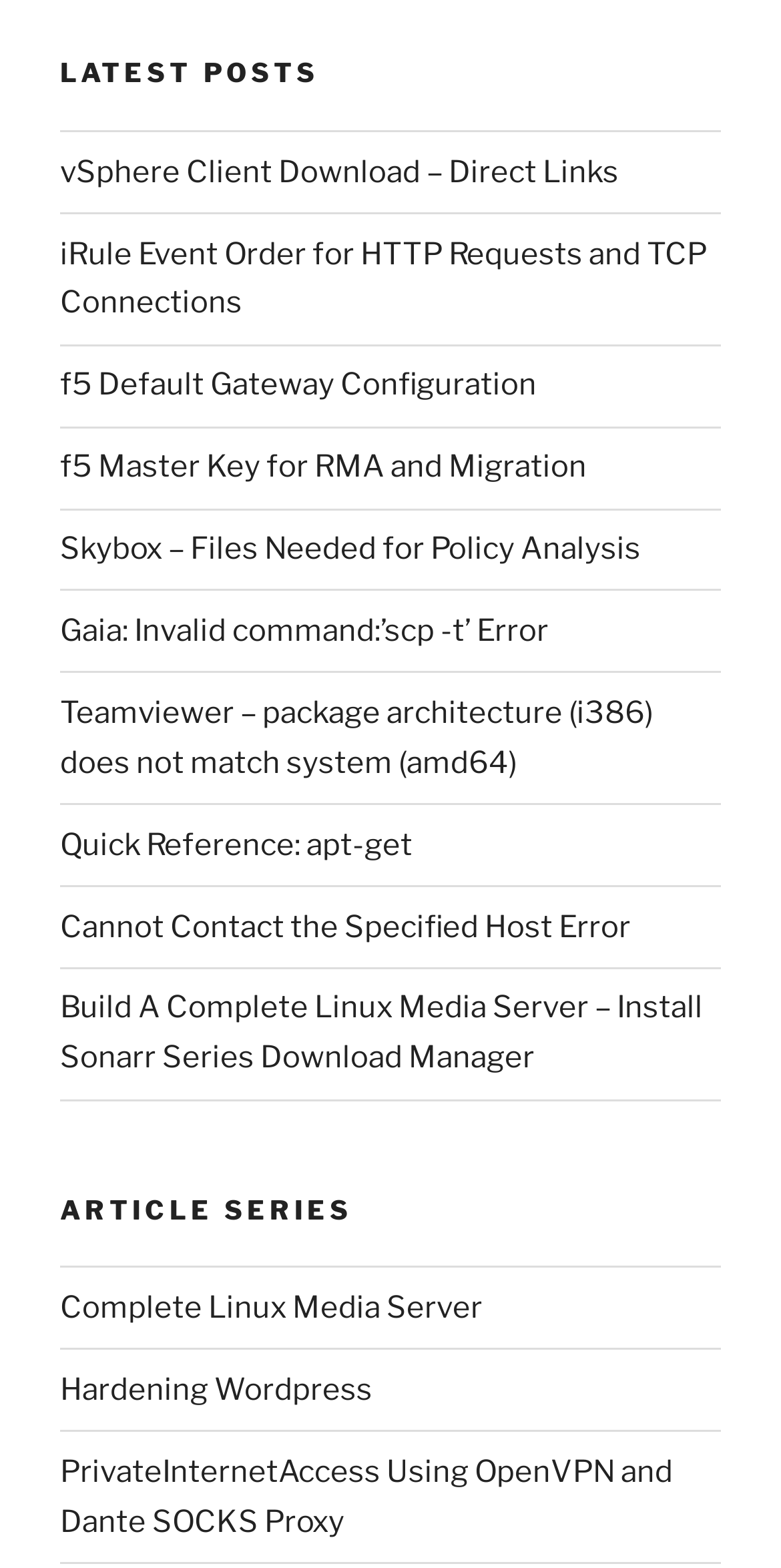Answer the question using only a single word or phrase: 
Are there any headings on the webpage?

Yes